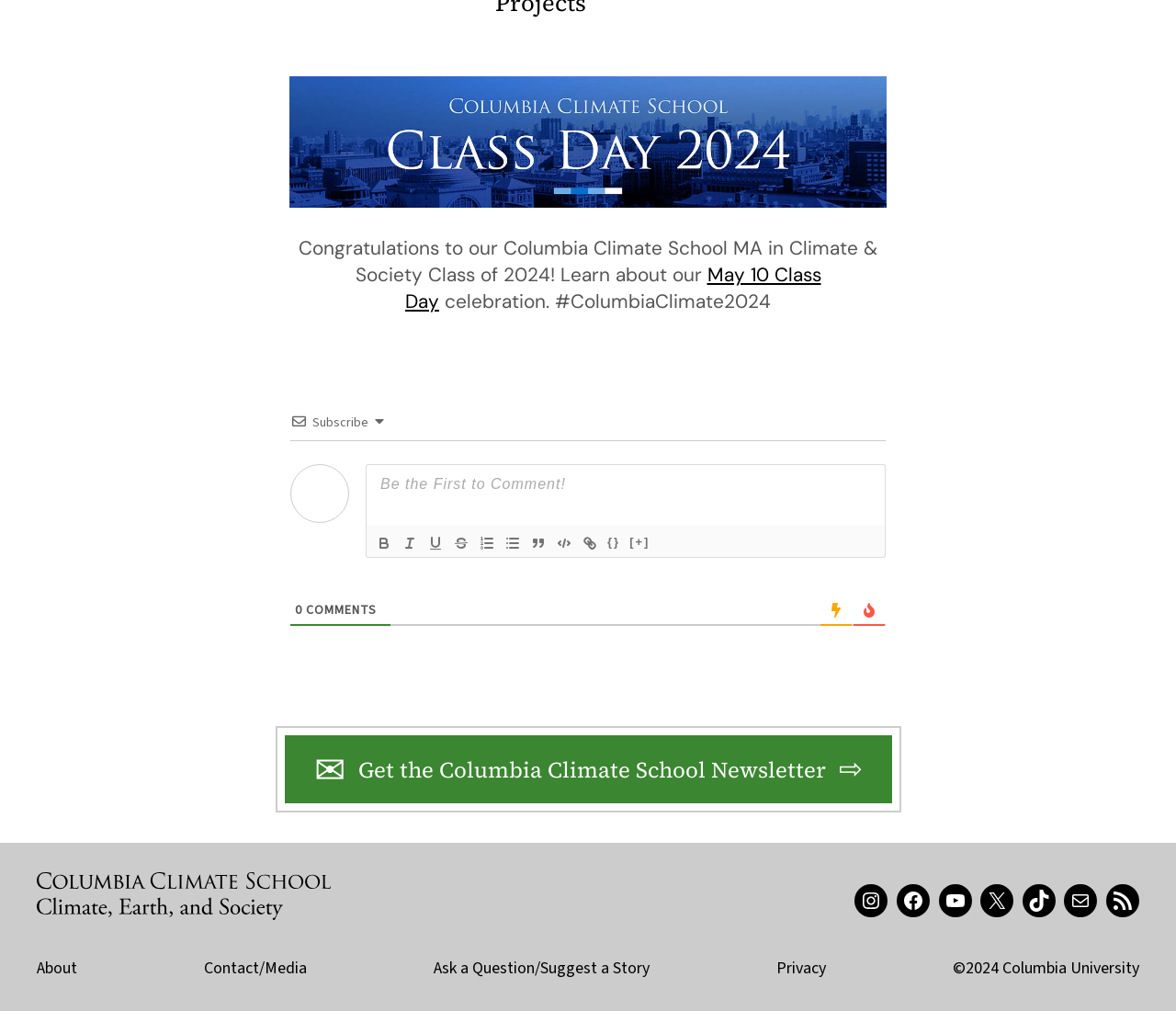What is the congratulatory message for?
Please give a detailed and elaborate answer to the question.

The congratulatory message is for the Columbia Climate School MA in Climate & Society Class of 2024, as indicated by the StaticText element with the text 'Congratulations to our Columbia Climate School MA in Climate & Society Class of 2024!'.